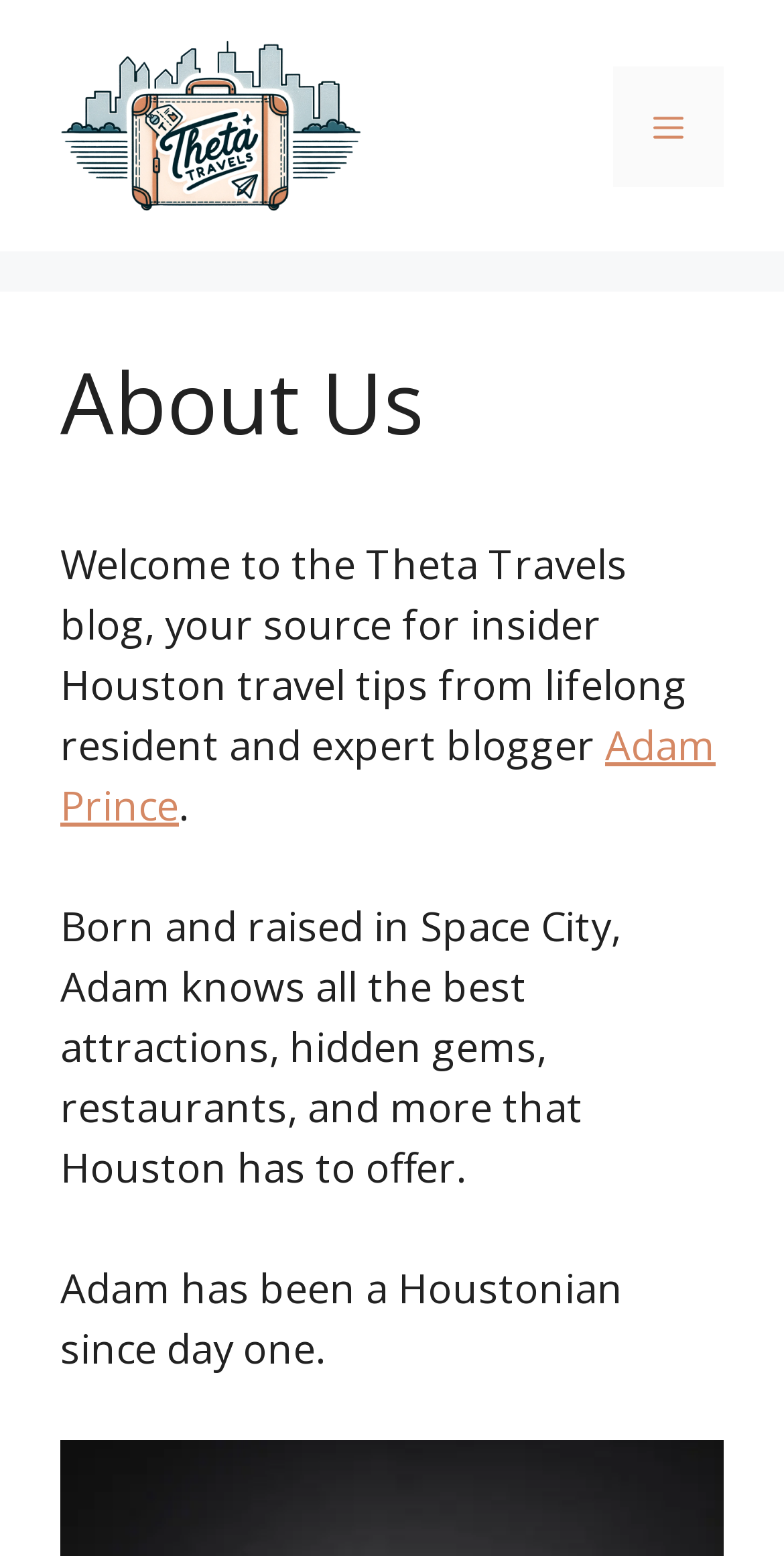What is the name of the blog?
Based on the screenshot, provide your answer in one word or phrase.

Theta Travels blog